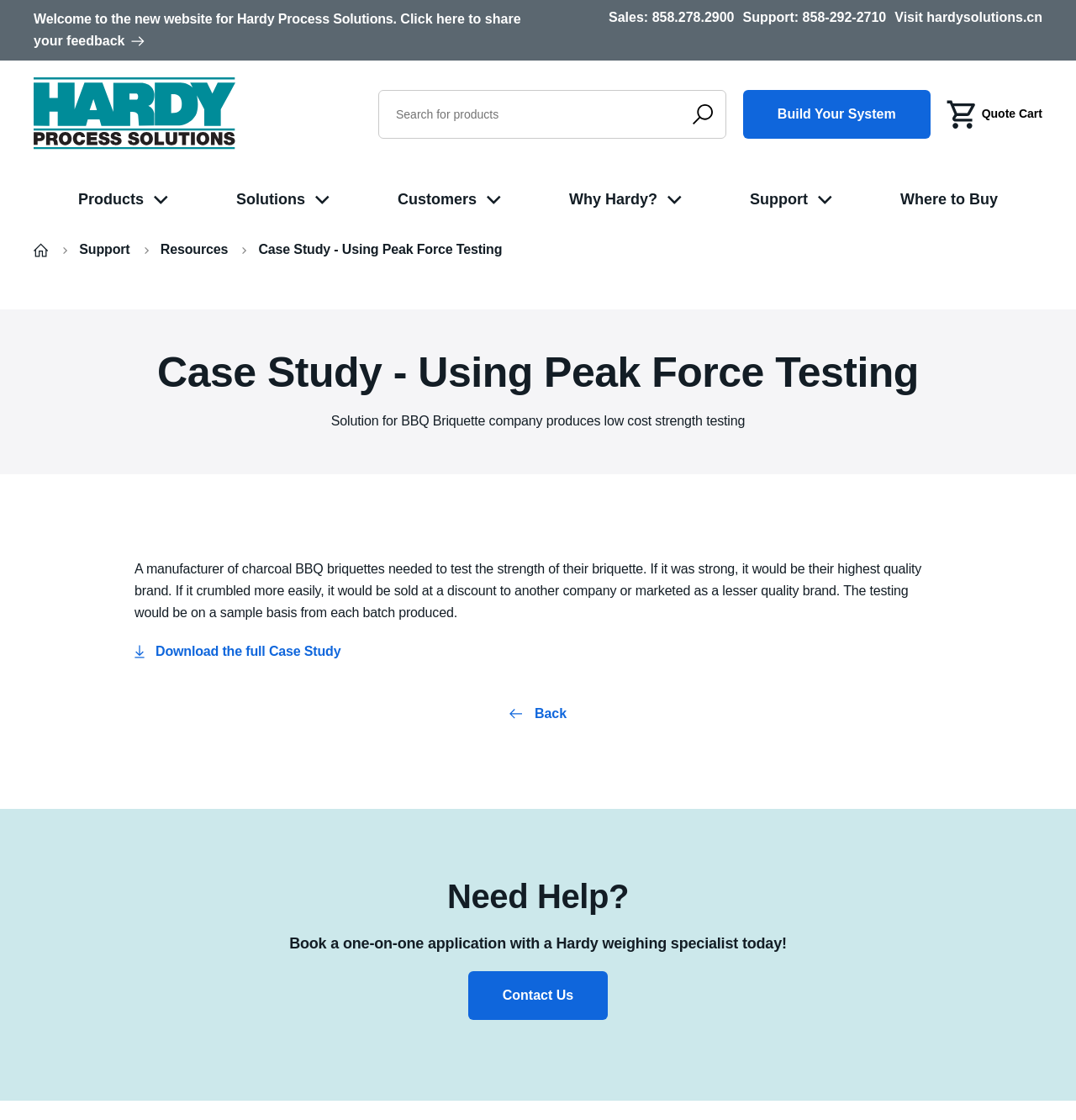Provide the bounding box for the UI element matching this description: "Download the full Case Study".

[0.125, 0.575, 0.317, 0.588]